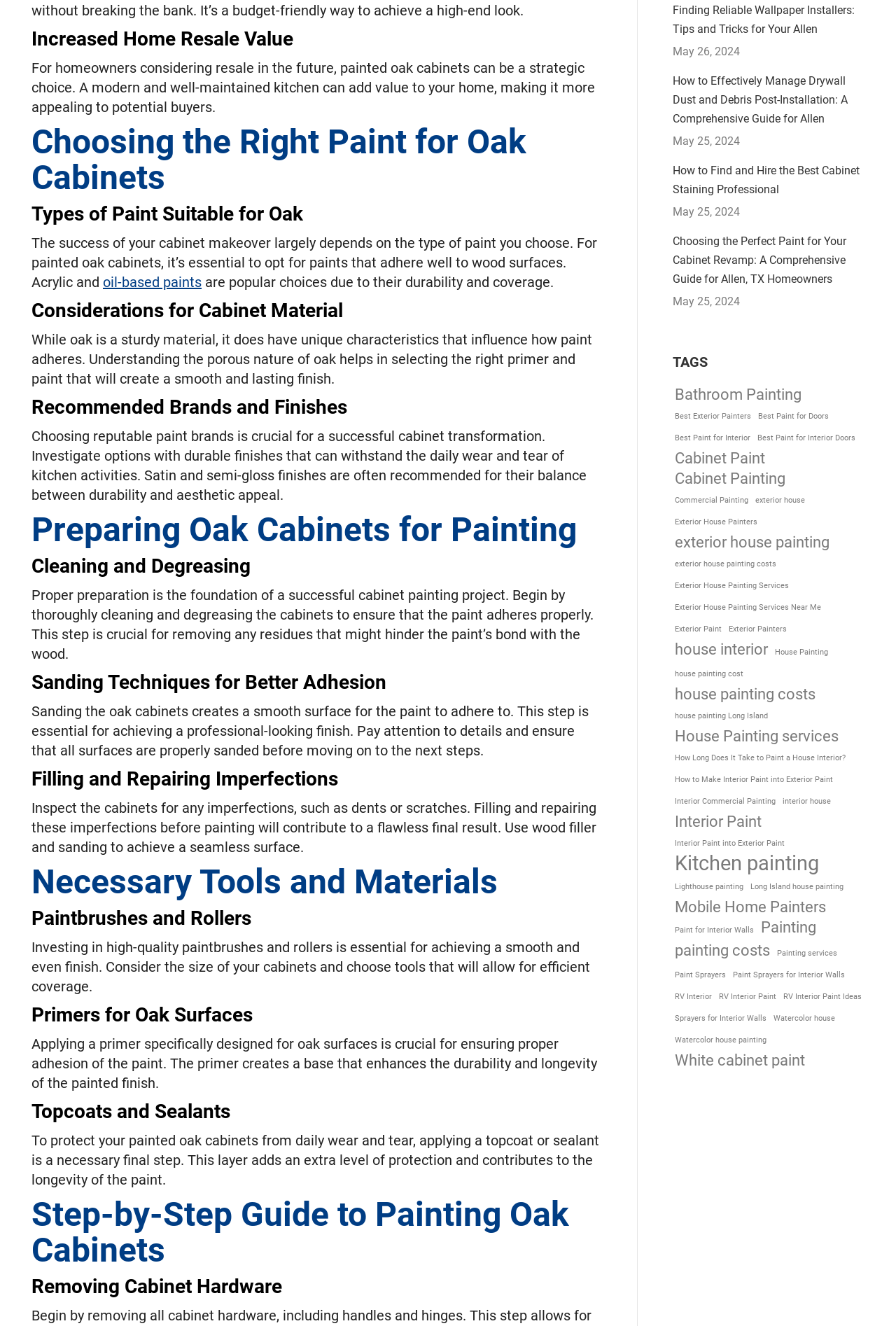Please locate the clickable area by providing the bounding box coordinates to follow this instruction: "Read the article 'Choosing the Perfect Paint for Your Cabinet Revamp: A Comprehensive Guide for Allen, TX Homeowners'".

[0.751, 0.175, 0.965, 0.234]